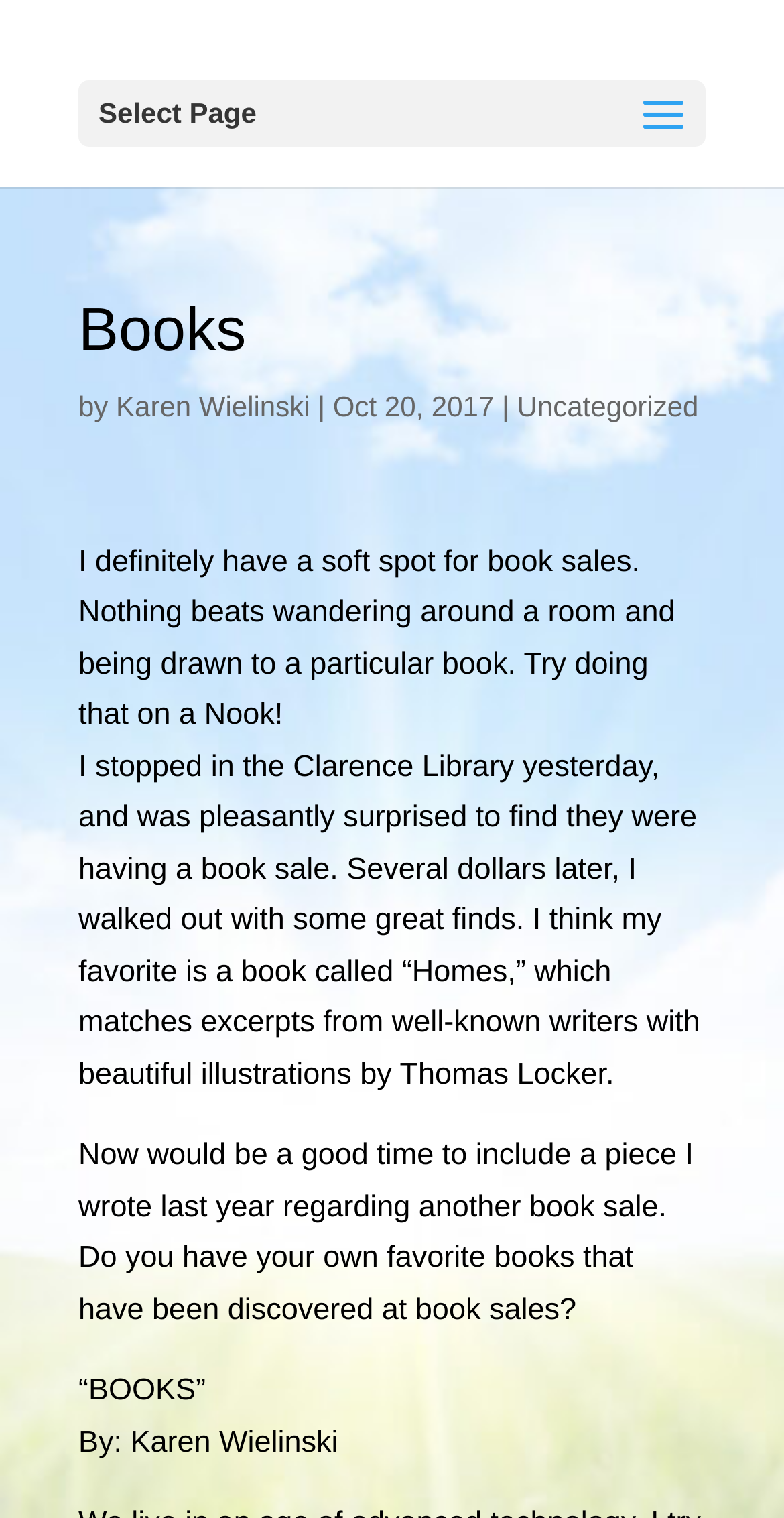Describe all the key features and sections of the webpage thoroughly.

The webpage appears to be a blog post about book sales, specifically the author's experience at a book sale at the Clarence Library. At the top of the page, there is a heading that reads "Books" followed by the author's name, "Karen Wielinski", and the date "Oct 20, 2017". 

Below the heading, there is a paragraph of text that expresses the author's enthusiasm for book sales and describes the experience of browsing through books. This is followed by another paragraph that recounts the author's visit to the Clarence Library's book sale, where they found some great books, including one called "Homes" with beautiful illustrations.

Further down the page, there is another paragraph that mentions a piece the author wrote last year about another book sale, and asks readers if they have their own favorite books discovered at book sales. At the very bottom of the page, there is a footer section with the title "BOOKS" and the author's name, "By: Karen Wielinski".

There are no images on the page, and the layout is primarily composed of text elements, with a clear hierarchy of headings and paragraphs. The overall structure of the page is simple and easy to follow, with each section building on the previous one to tell a story about the author's love of book sales.